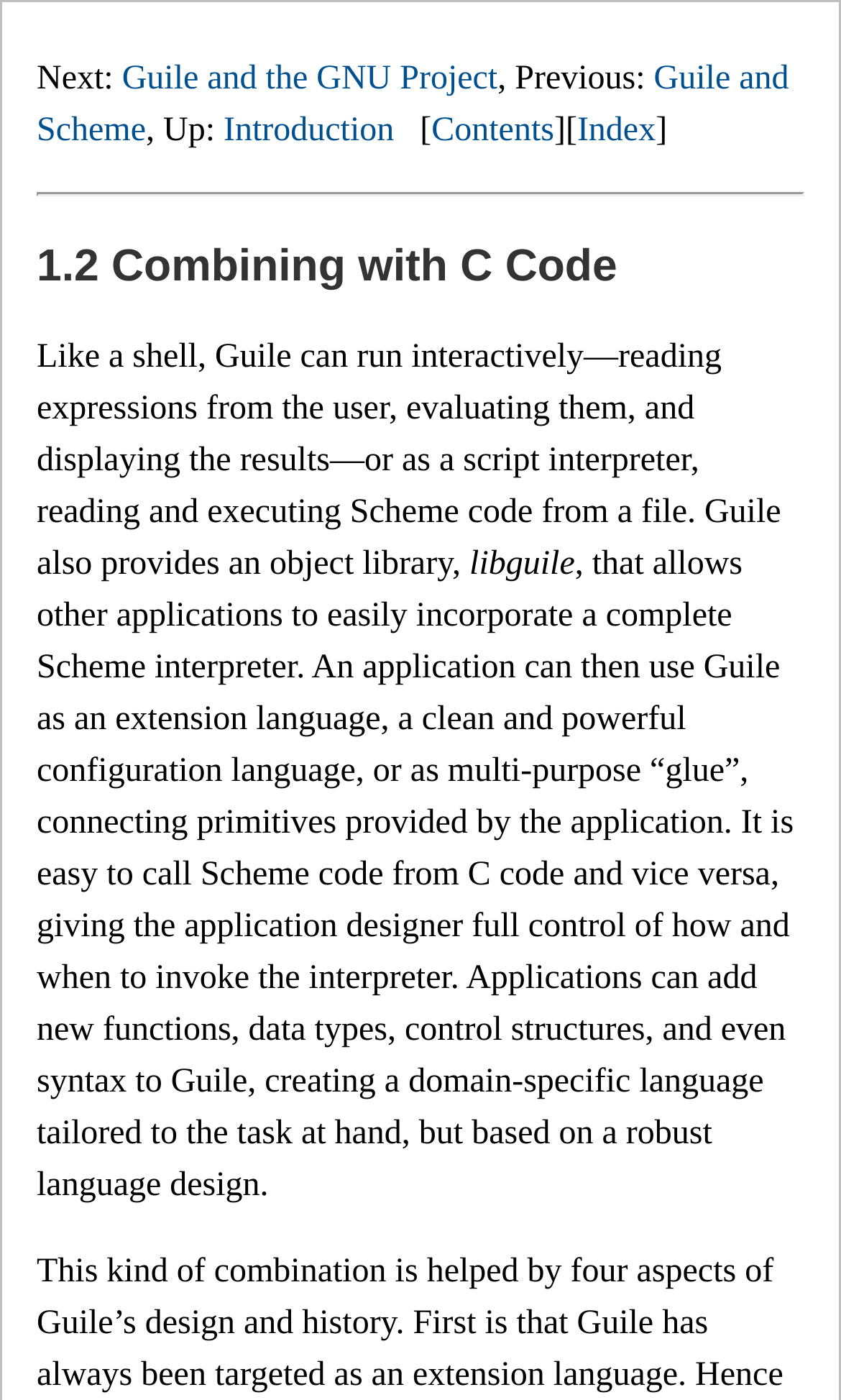Identify the bounding box for the described UI element. Provide the coordinates in (top-left x, top-left y, bottom-right x, bottom-right y) format with values ranging from 0 to 1: 708-668-5488

None